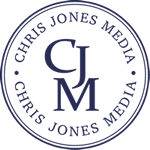Refer to the image and provide an in-depth answer to the question:
What type of news does Chris Jones Media cover?

According to the caption, Chris Jones Media is associated with sports reporting and journalism, particularly covering rugby news and updates, indicating that the primary focus of the media outlet is on rugby news.